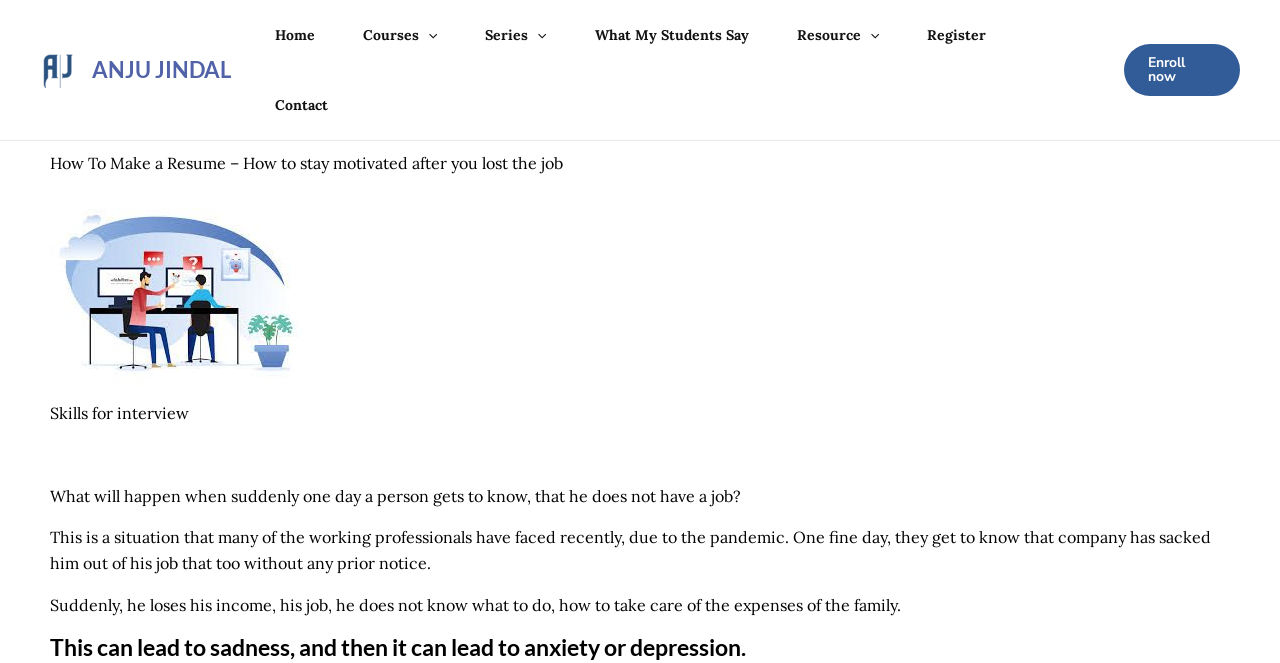Pinpoint the bounding box coordinates of the element you need to click to execute the following instruction: "Click on the 'Courses Menu Toggle'". The bounding box should be represented by four float numbers between 0 and 1, in the format [left, top, right, bottom].

[0.265, 0.0, 0.36, 0.106]